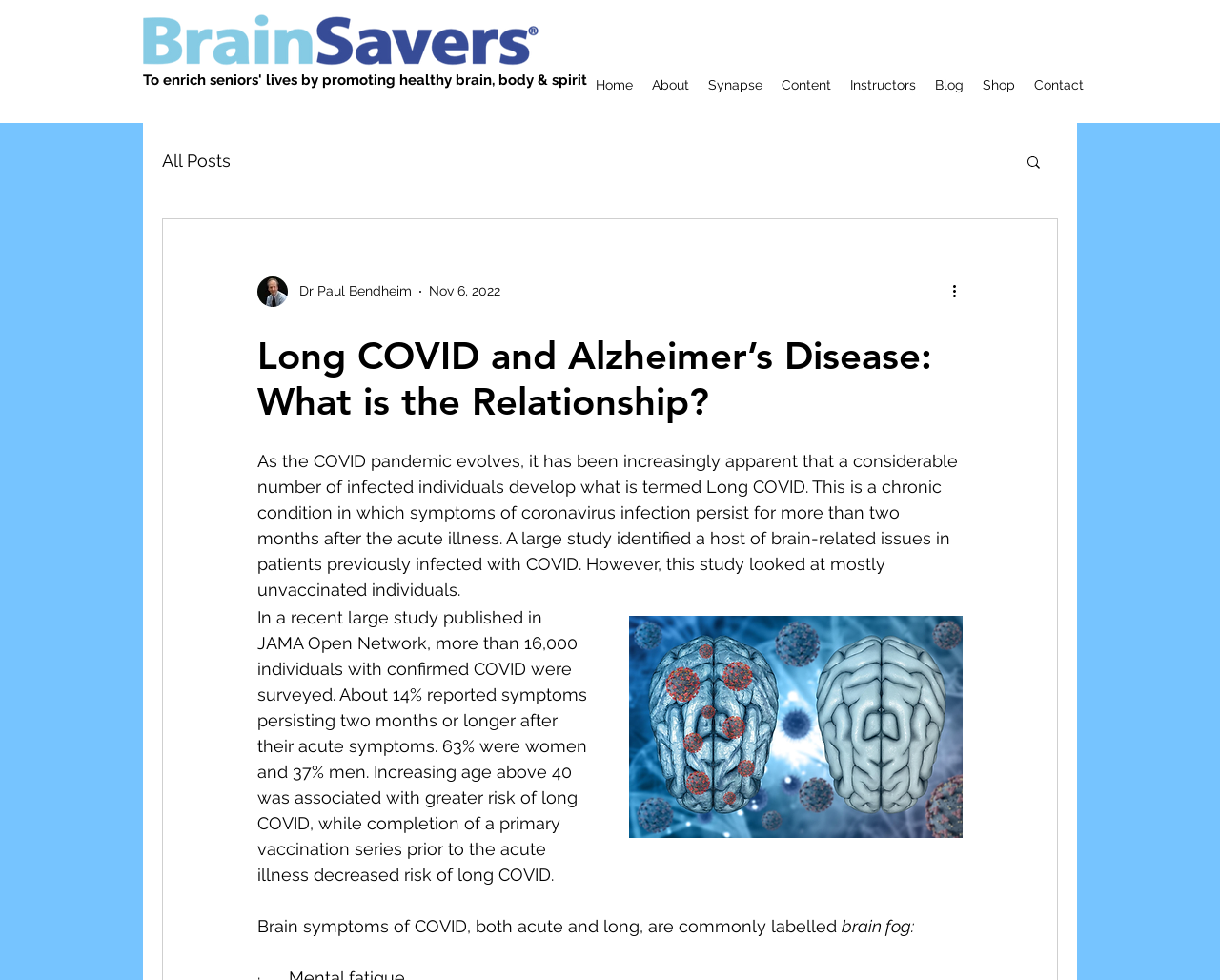Kindly provide the bounding box coordinates of the section you need to click on to fulfill the given instruction: "Click on the 'Home' link".

None